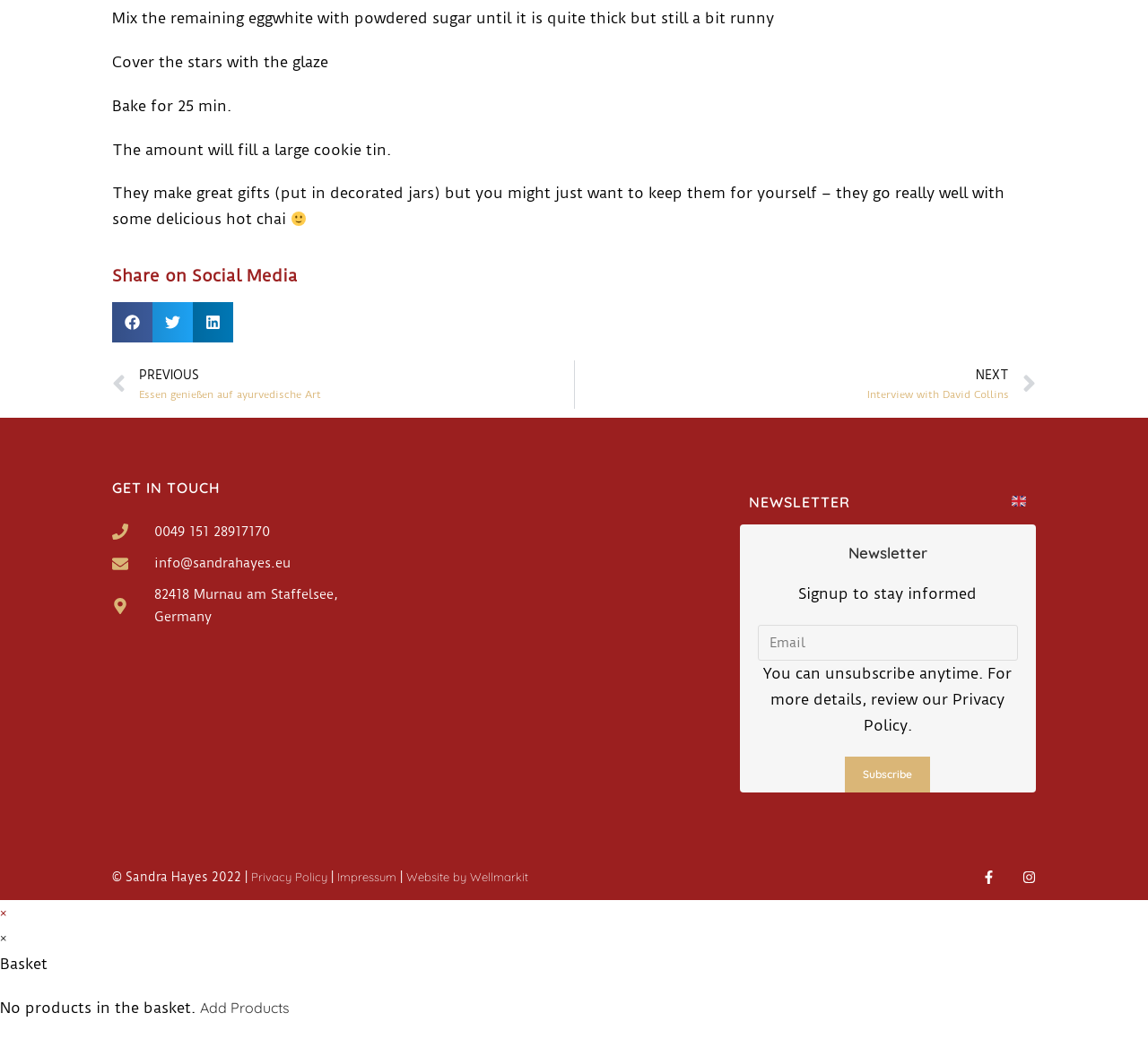Please specify the bounding box coordinates of the clickable section necessary to execute the following command: "View previous article".

[0.098, 0.347, 0.5, 0.393]